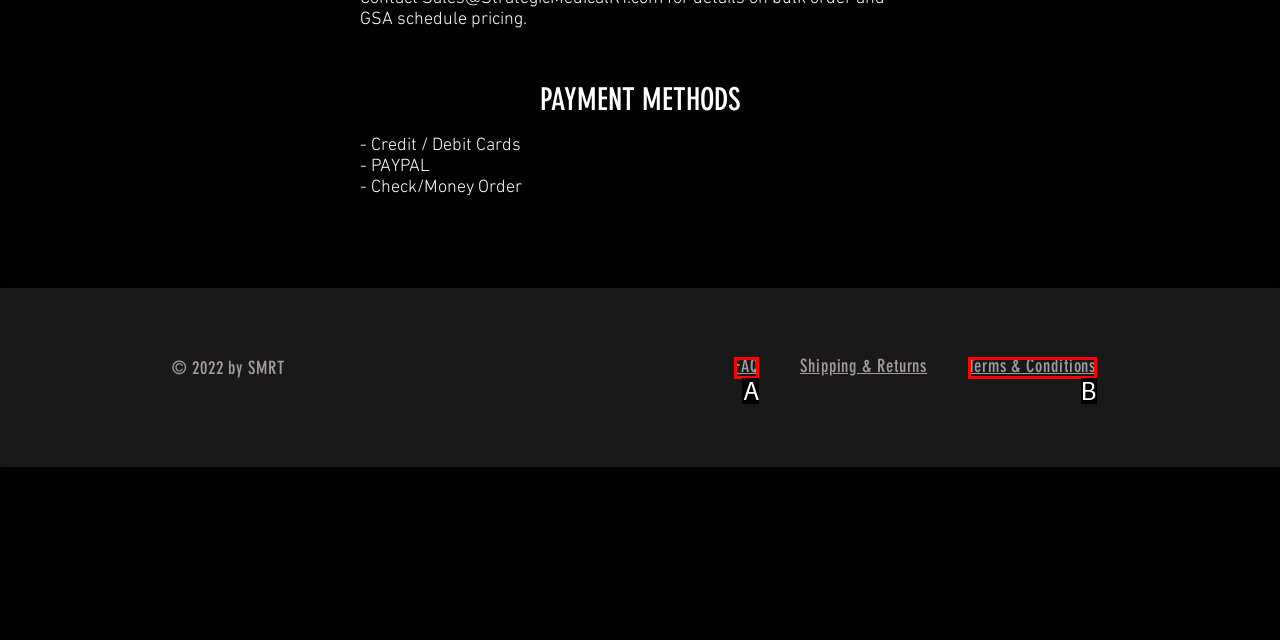Determine which option fits the following description: Terms & Conditions
Answer with the corresponding option's letter directly.

B